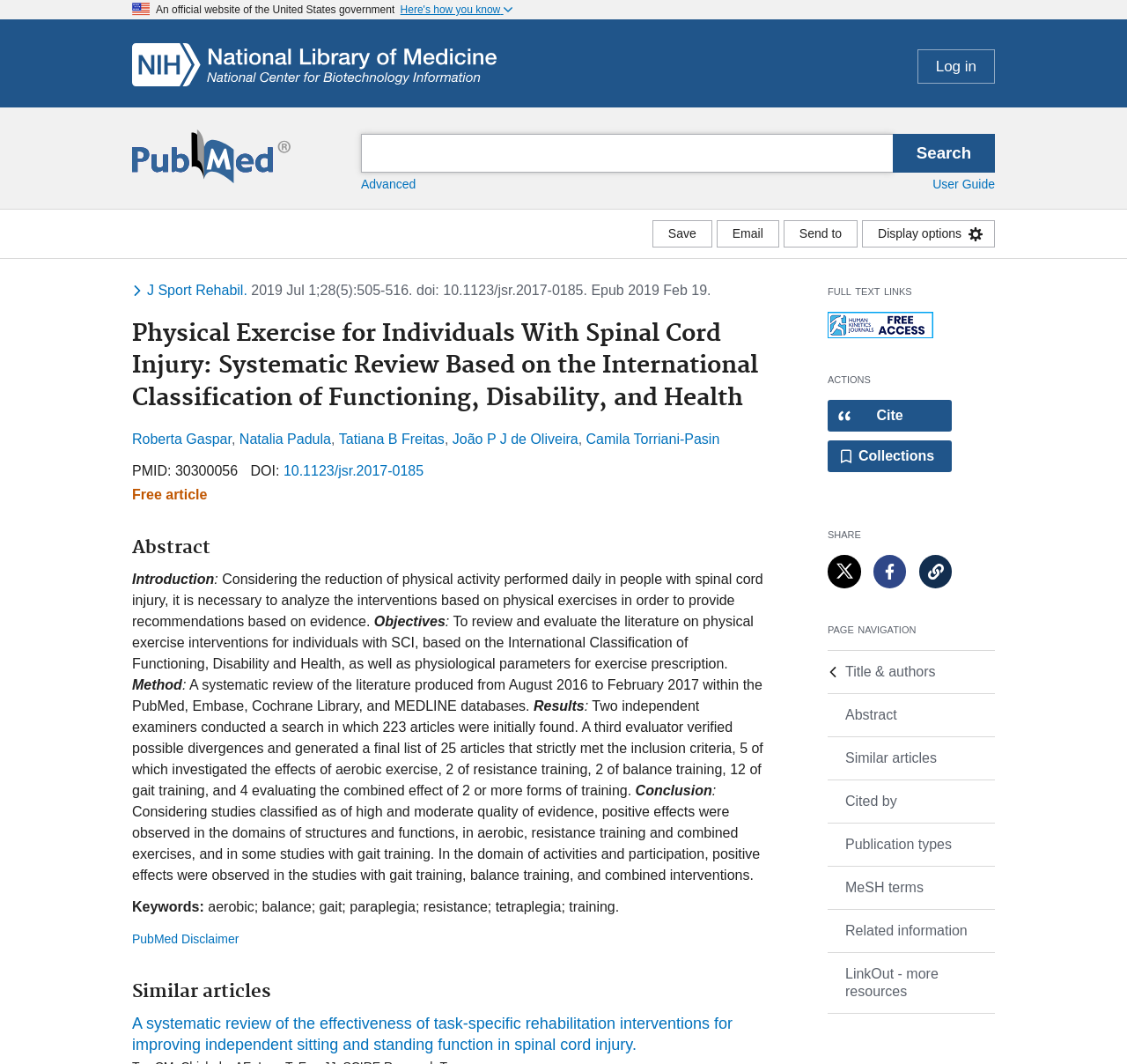Please pinpoint the bounding box coordinates for the region I should click to adhere to this instruction: "Click on the 'HOME' link in the main menu".

None